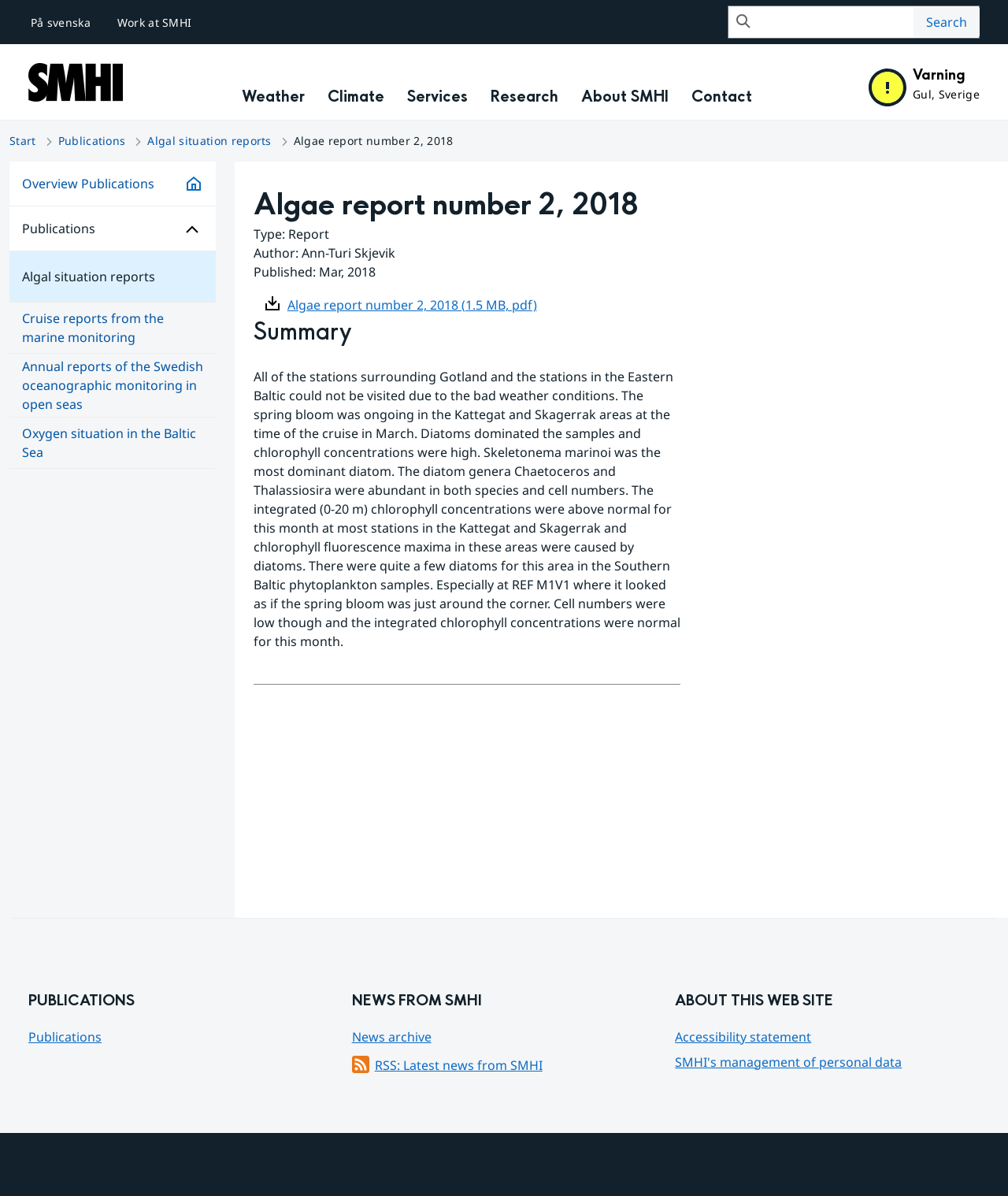Find the bounding box coordinates of the clickable element required to execute the following instruction: "Download Algae report number 2, 2018". Provide the coordinates as four float numbers between 0 and 1, i.e., [left, top, right, bottom].

[0.261, 0.248, 0.533, 0.262]